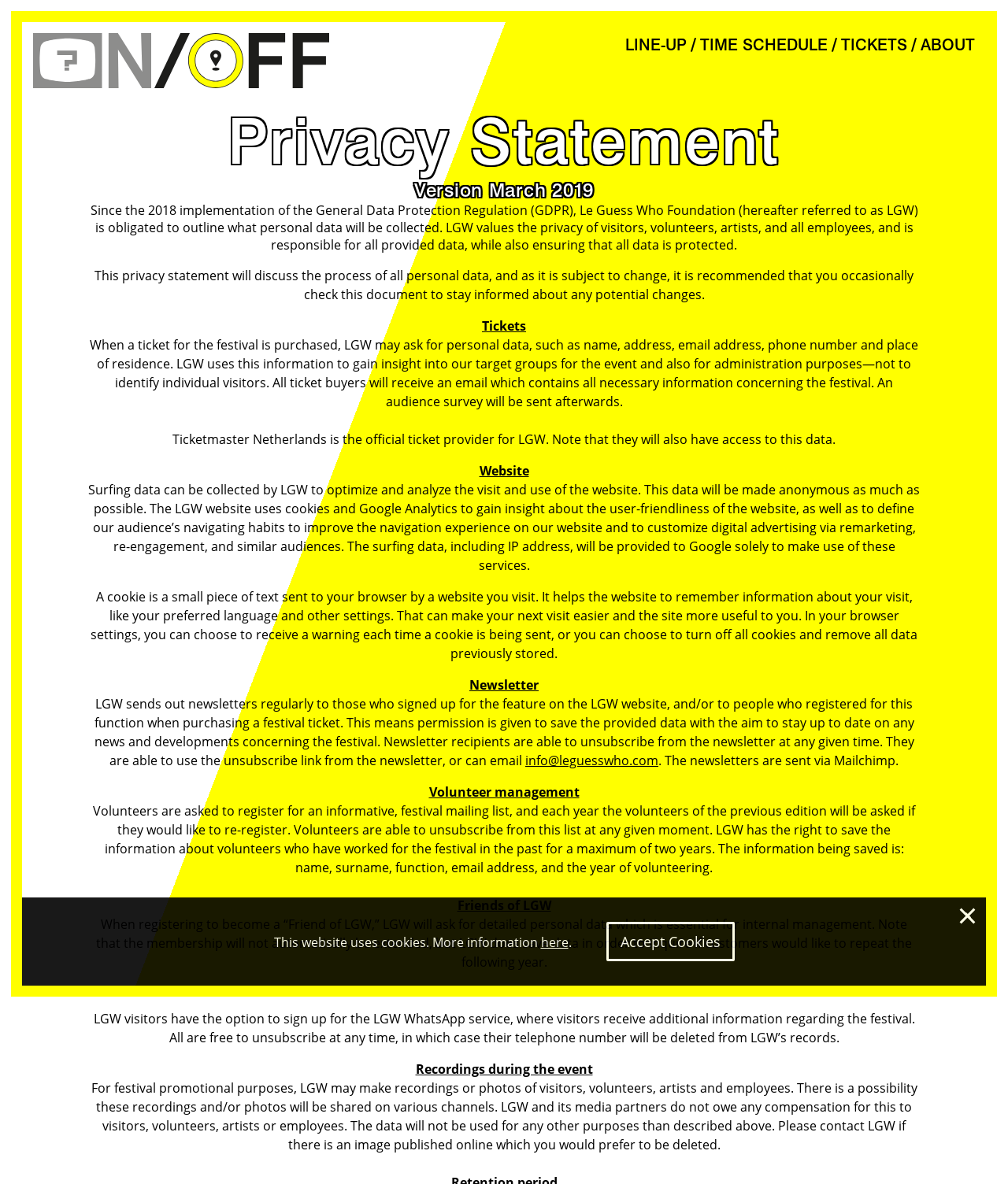Can you pinpoint the bounding box coordinates for the clickable element required for this instruction: "Click the LINE-UP link"? The coordinates should be four float numbers between 0 and 1, i.e., [left, top, right, bottom].

[0.62, 0.028, 0.681, 0.048]